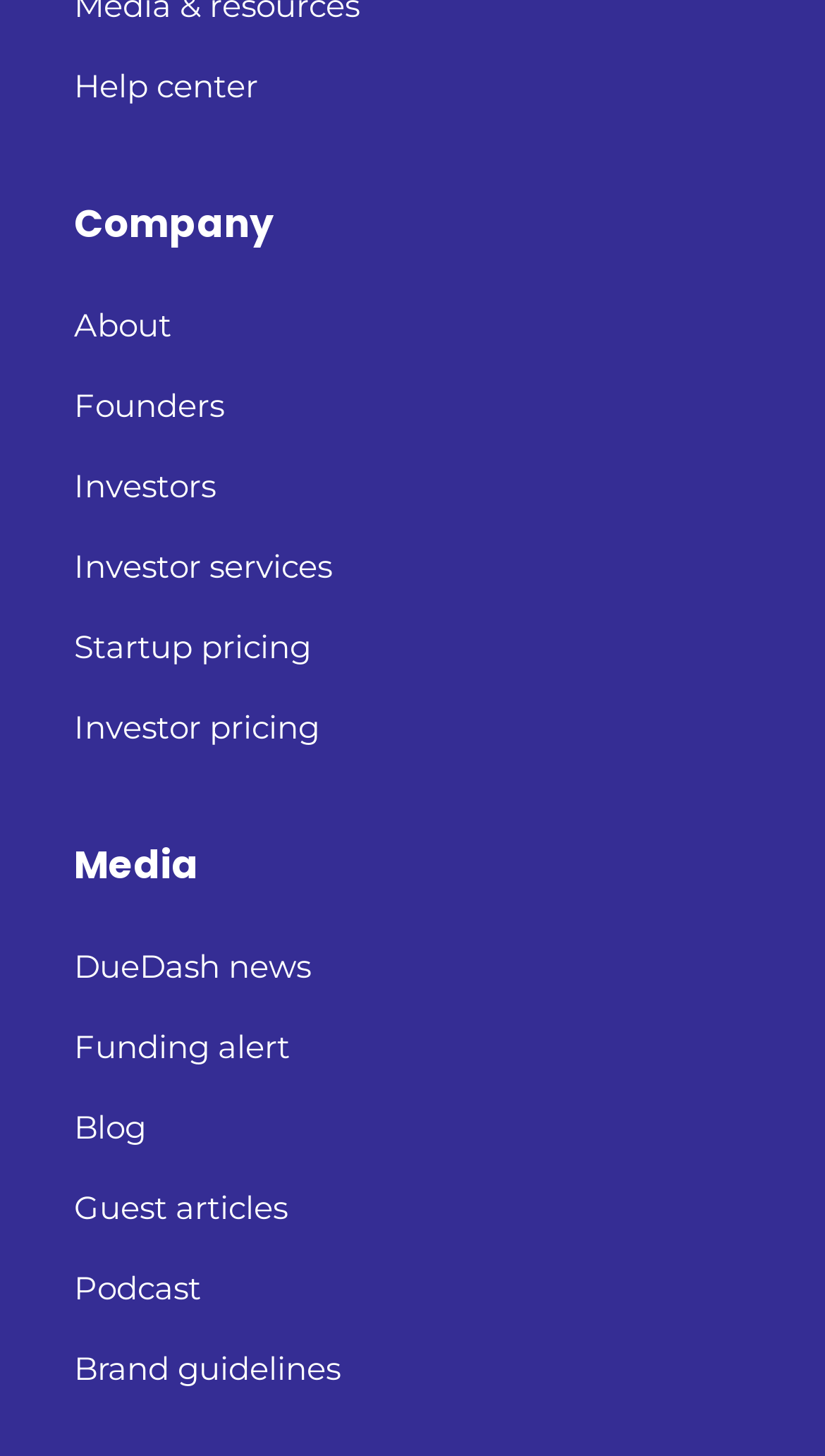Find the bounding box coordinates of the element you need to click on to perform this action: 'go to help center'. The coordinates should be represented by four float values between 0 and 1, in the format [left, top, right, bottom].

[0.09, 0.04, 0.313, 0.08]